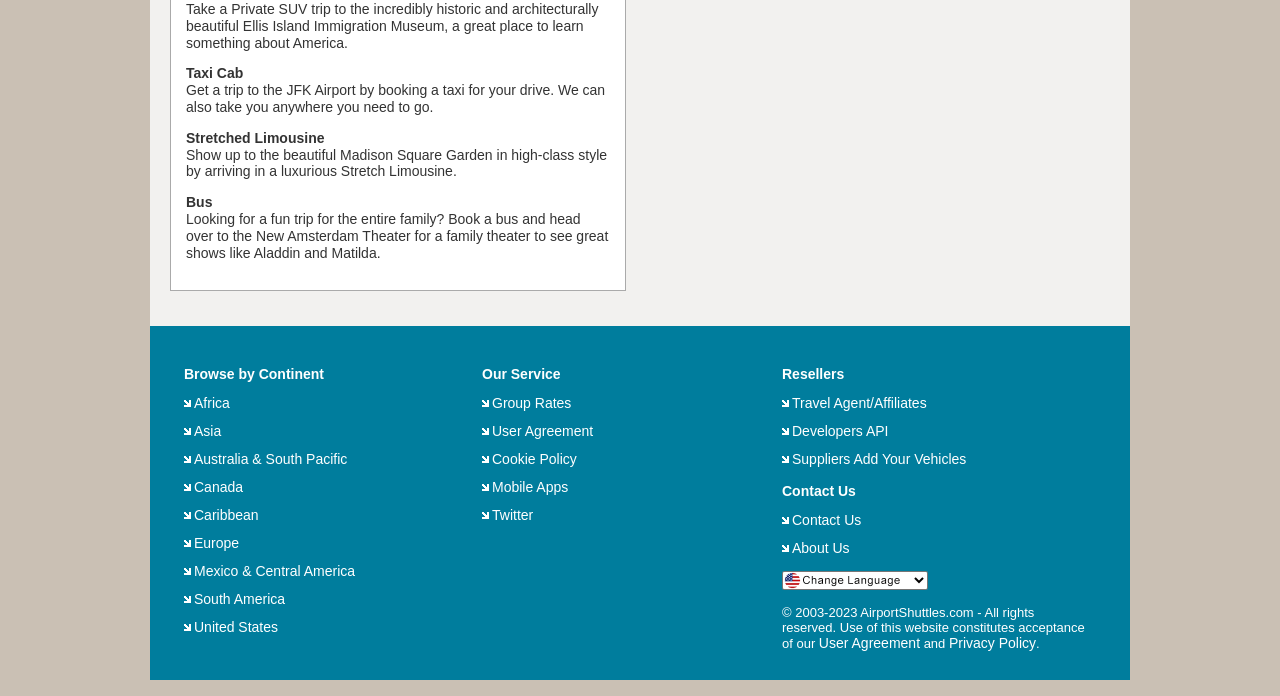Please locate the bounding box coordinates of the element that needs to be clicked to achieve the following instruction: "Get a trip to Ellis Island Immigration Museum". The coordinates should be four float numbers between 0 and 1, i.e., [left, top, right, bottom].

[0.145, 0.002, 0.468, 0.073]